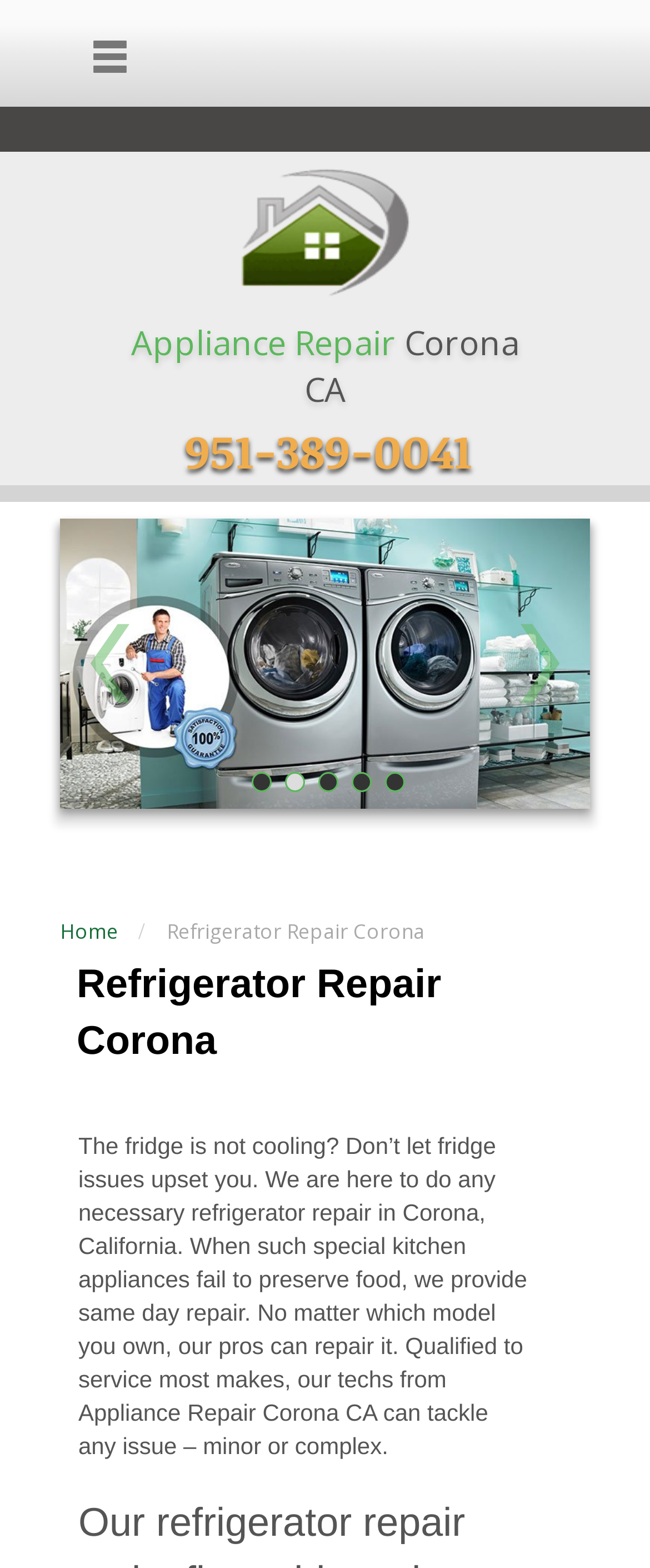What is the benefit of using this appliance repair service?
Please provide a single word or phrase based on the screenshot.

Same day repair